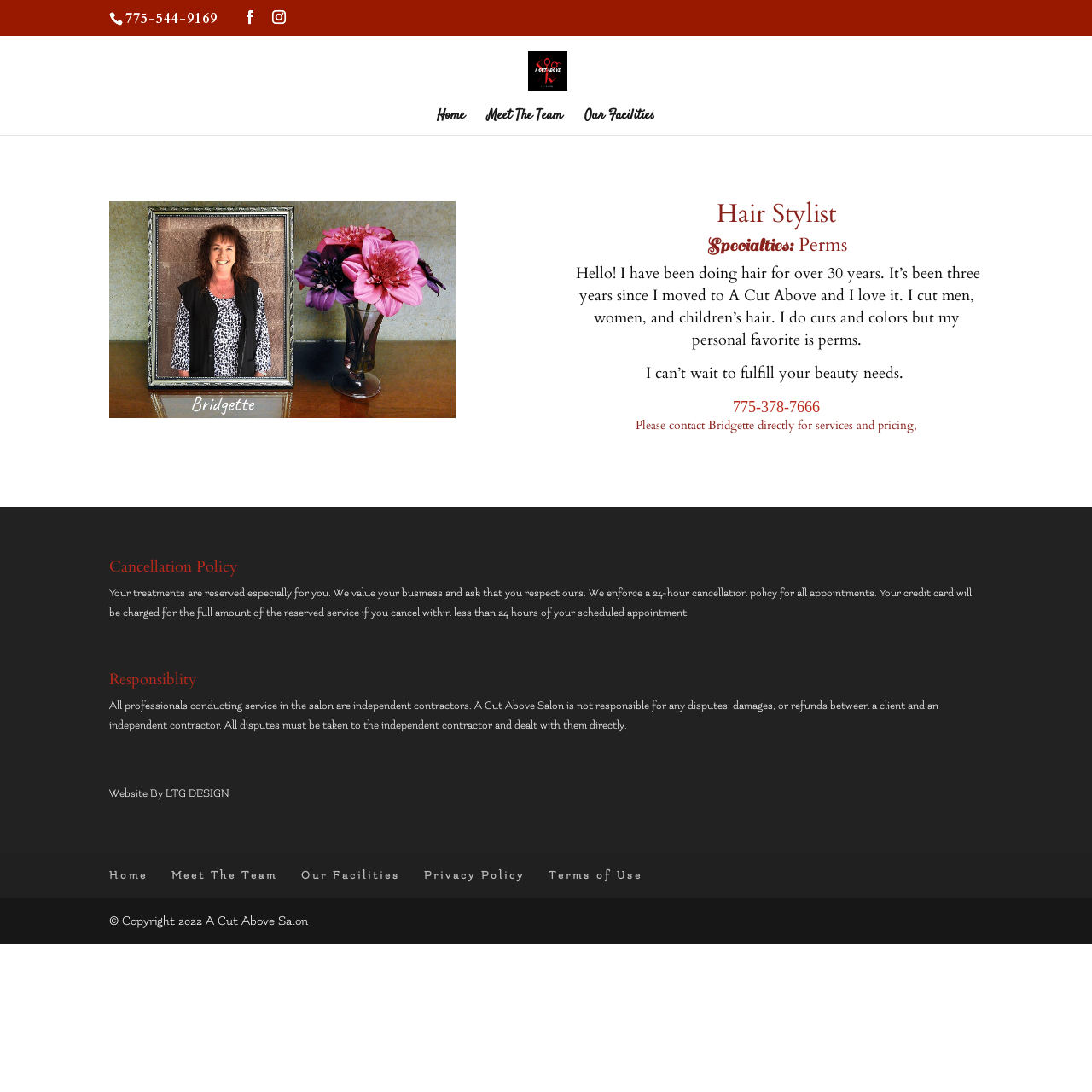Please identify the bounding box coordinates of the element's region that needs to be clicked to fulfill the following instruction: "Contact Bridgette directly". The bounding box coordinates should consist of four float numbers between 0 and 1, i.e., [left, top, right, bottom].

[0.671, 0.365, 0.751, 0.381]